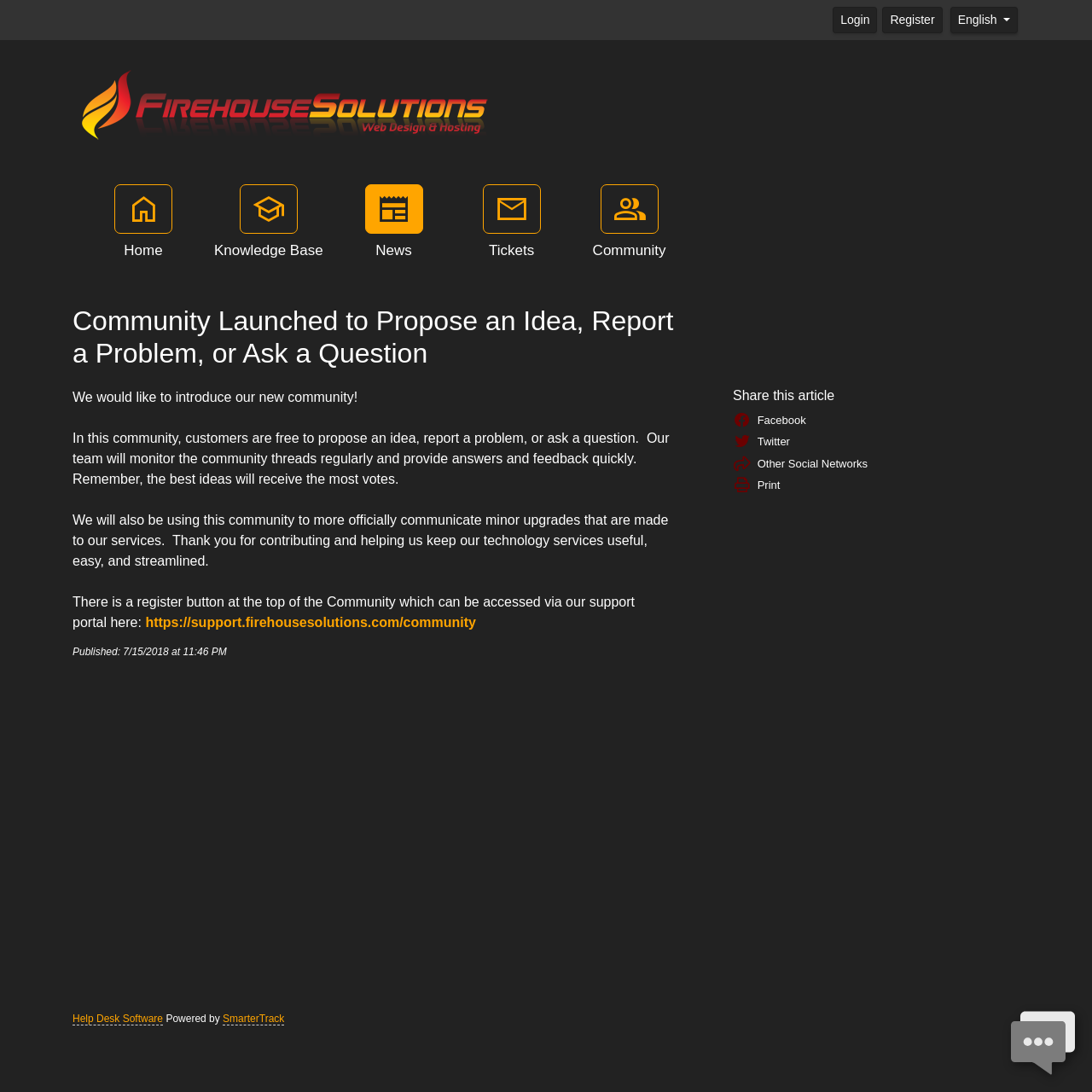Identify the bounding box coordinates for the UI element described as: "Moisturizing Creams Lotions". The coordinates should be provided as four floats between 0 and 1: [left, top, right, bottom].

None